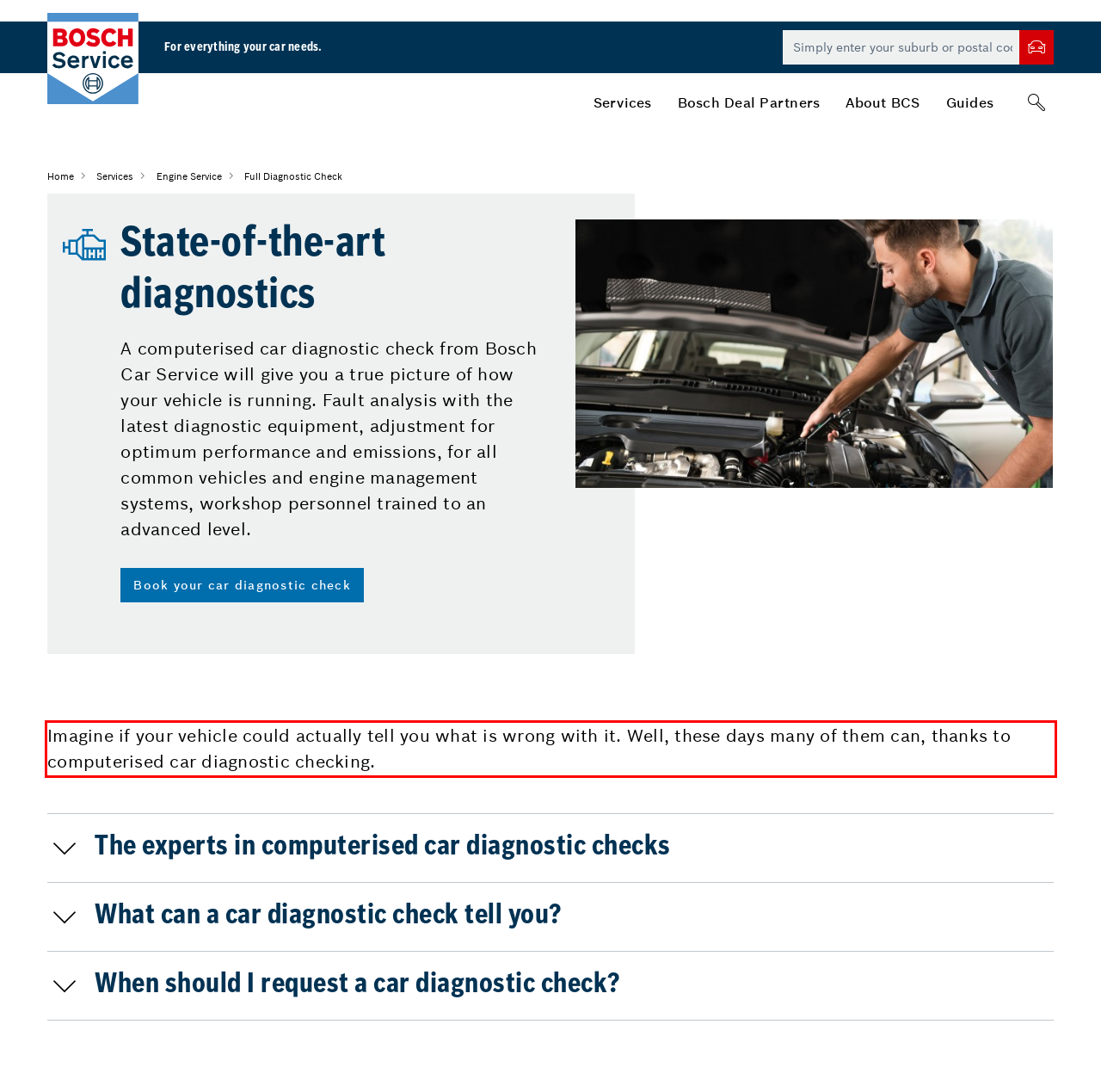Given a screenshot of a webpage containing a red bounding box, perform OCR on the text within this red bounding box and provide the text content.

Imagine if your vehicle could actually tell you what is wrong with it. Well, these days many of them can, thanks to computerised car diagnostic checking.